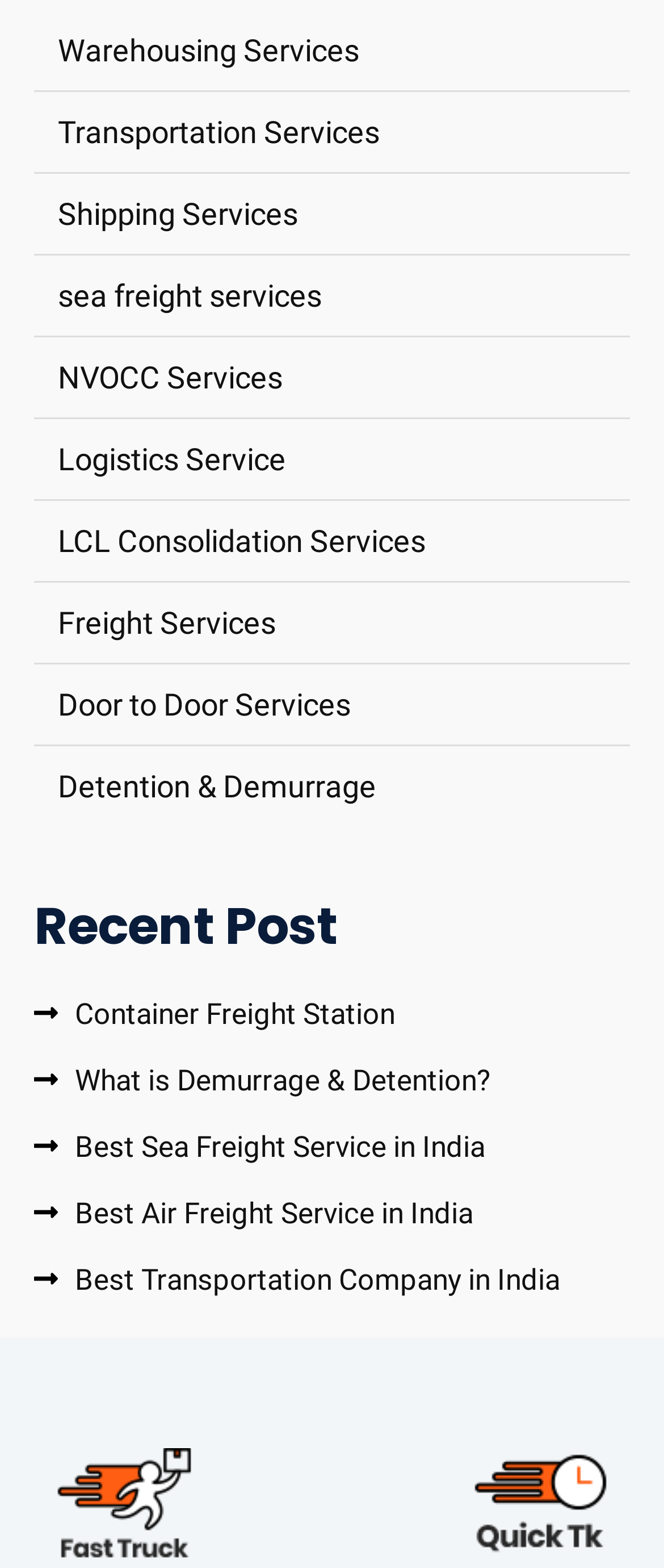Please identify the bounding box coordinates of the area that needs to be clicked to fulfill the following instruction: "Learn about Container Freight Station."

[0.051, 0.631, 0.595, 0.661]